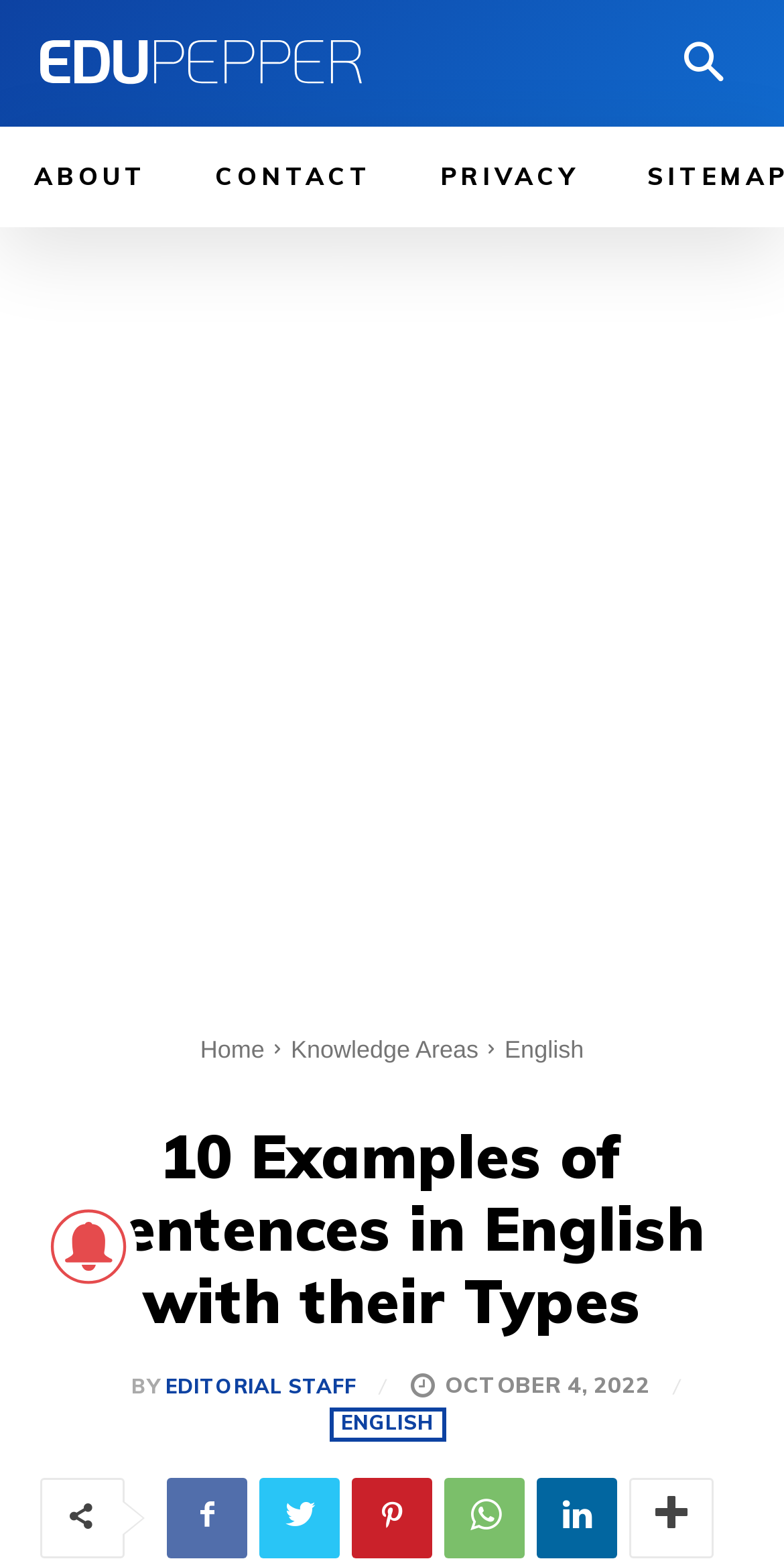Find the bounding box coordinates of the clickable element required to execute the following instruction: "click the ABOUT link". Provide the coordinates as four float numbers between 0 and 1, i.e., [left, top, right, bottom].

[0.0, 0.081, 0.231, 0.145]